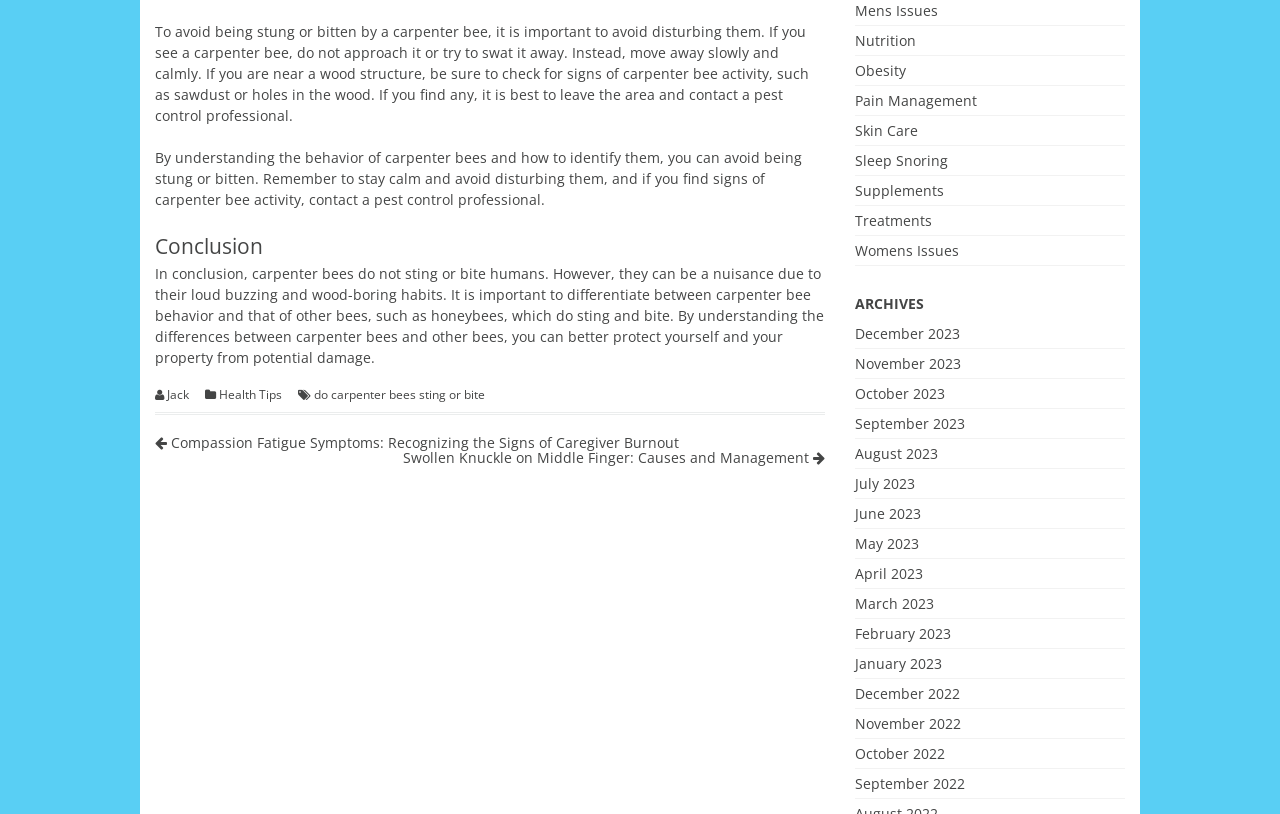Using the element description July 2023, predict the bounding box coordinates for the UI element. Provide the coordinates in (top-left x, top-left y, bottom-right x, bottom-right y) format with values ranging from 0 to 1.

[0.668, 0.582, 0.715, 0.606]